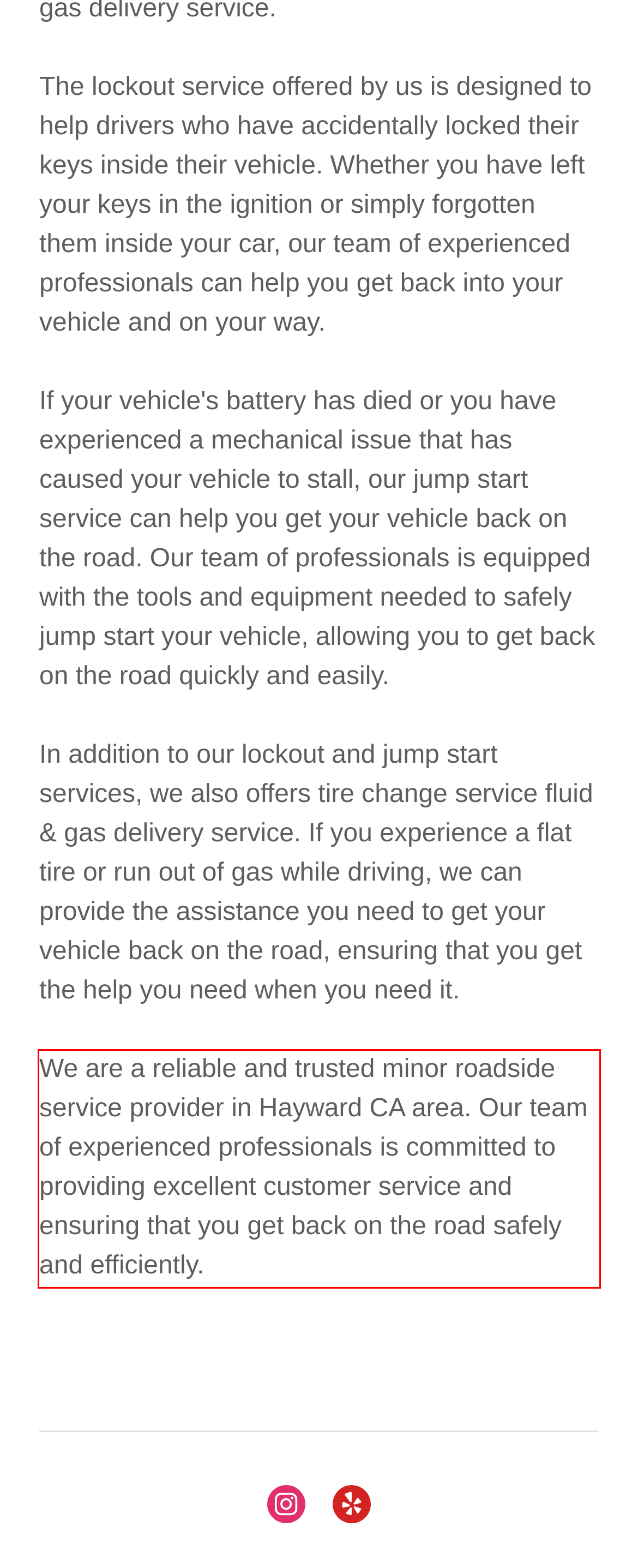Please analyze the provided webpage screenshot and perform OCR to extract the text content from the red rectangle bounding box.

We are a reliable and trusted minor roadside service provider in Hayward CA area. Our team of experienced professionals is committed to providing excellent customer service and ensuring that you get back on the road safely and efficiently.